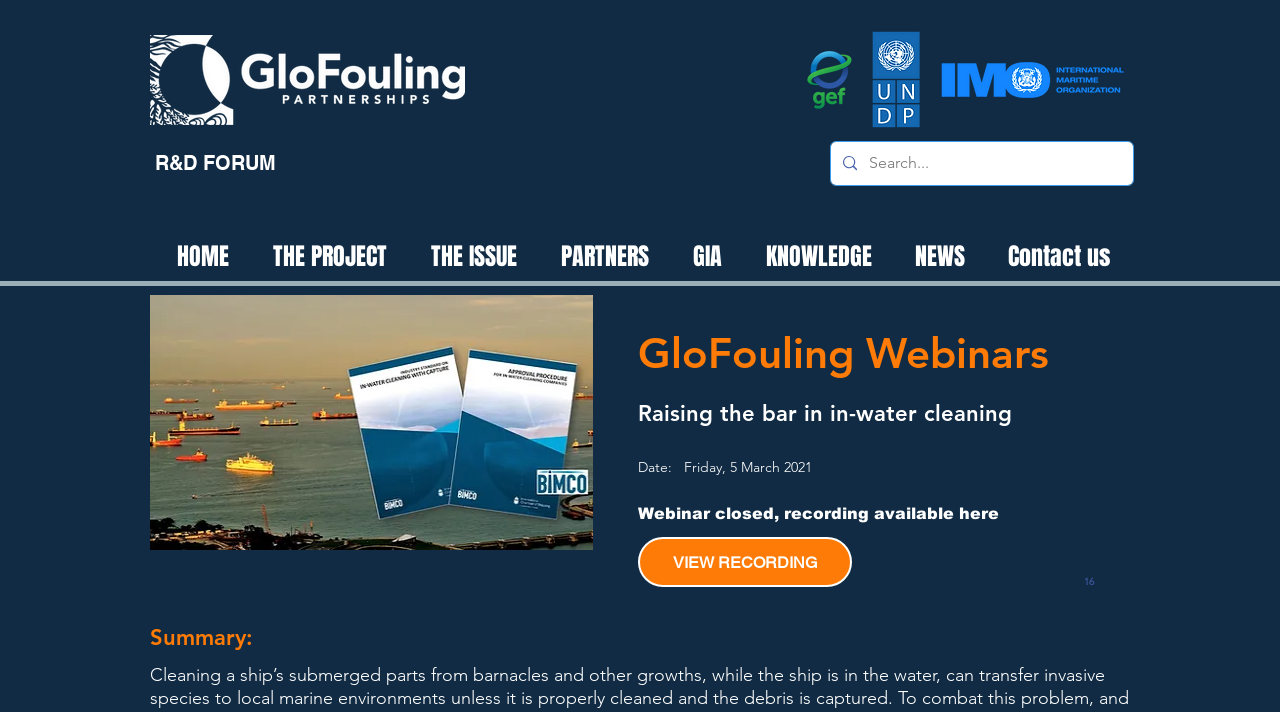What is the status of the webinar?
Can you give a detailed and elaborate answer to the question?

I found the text 'Webinar closed, recording available here' on the webpage, which suggests that the webinar is already closed.